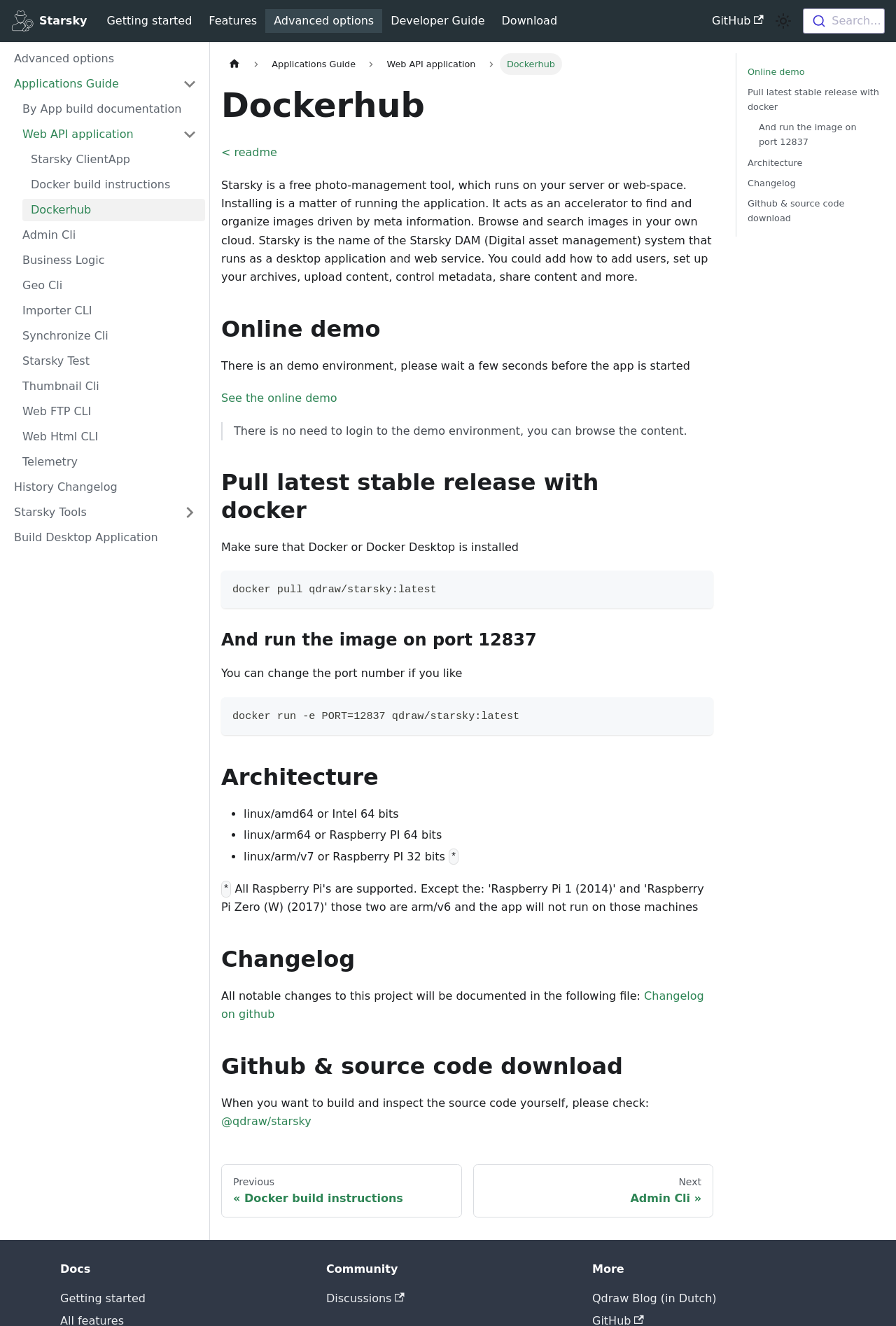Determine the bounding box coordinates of the UI element described by: "Applications Guide".

[0.006, 0.055, 0.195, 0.072]